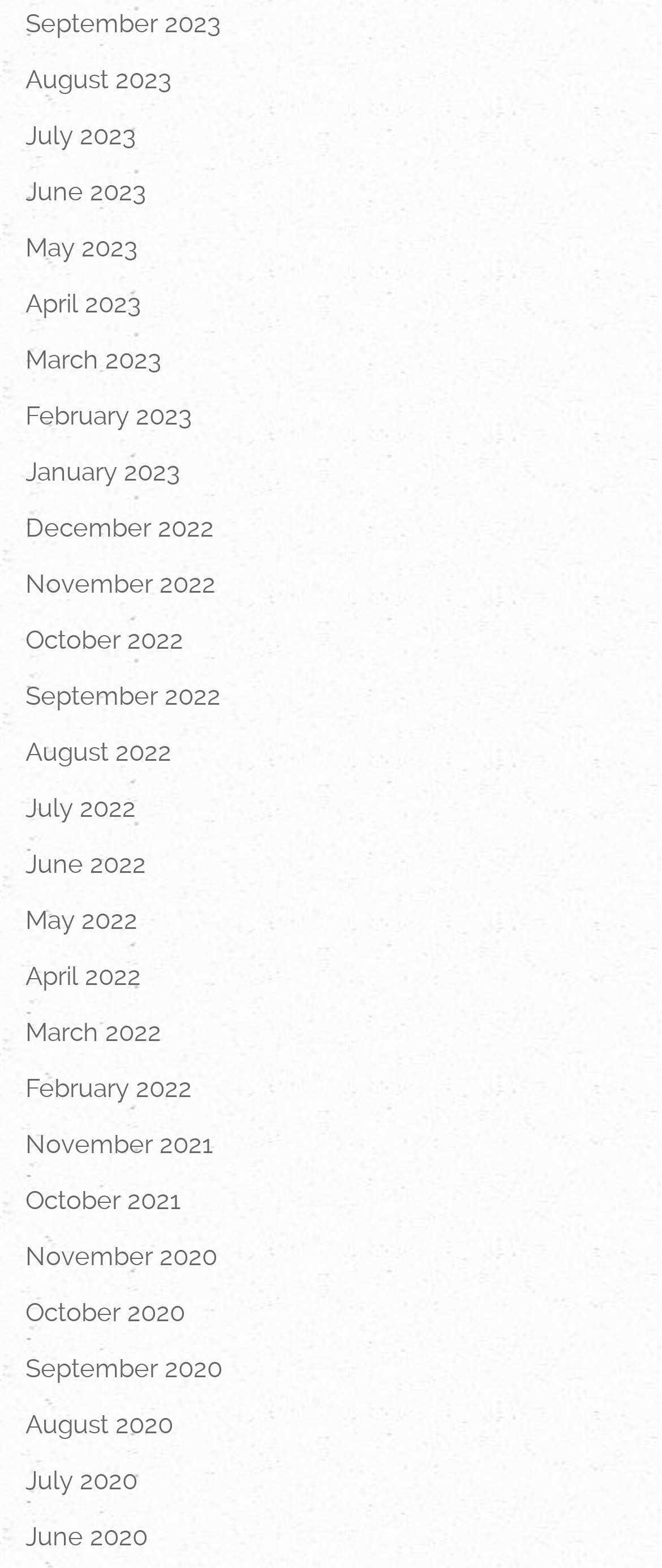Please identify the bounding box coordinates of the clickable region that I should interact with to perform the following instruction: "Search in Pushchairs, Prams &am...". The coordinates should be expressed as four float numbers between 0 and 1, i.e., [left, top, right, bottom].

None